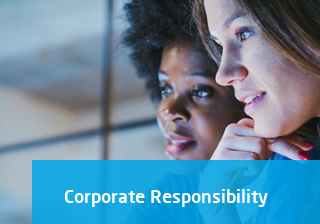Create a detailed narrative of what is happening in the image.

The image illustrates two women engaged in an attentive discussion or brainstorming session, demonstrating collaboration and focus. They are positioned in a well-lit environment, likely a modern workspace, that suggests a professional context. The women exhibit thoughtful expressions, conveying a sense of engagement with the topic at hand. 

Overlaying the image is a prominent blue banner featuring the text "Corporate Responsibility," which hints at the theme or subject of their discussion. This suggests a focus on social accountability and the ethical impact of business practices. Overall, the image effectively communicates a commitment to corporate responsibility, highlighting the importance of collaboration and shared values in achieving meaningful outcomes.